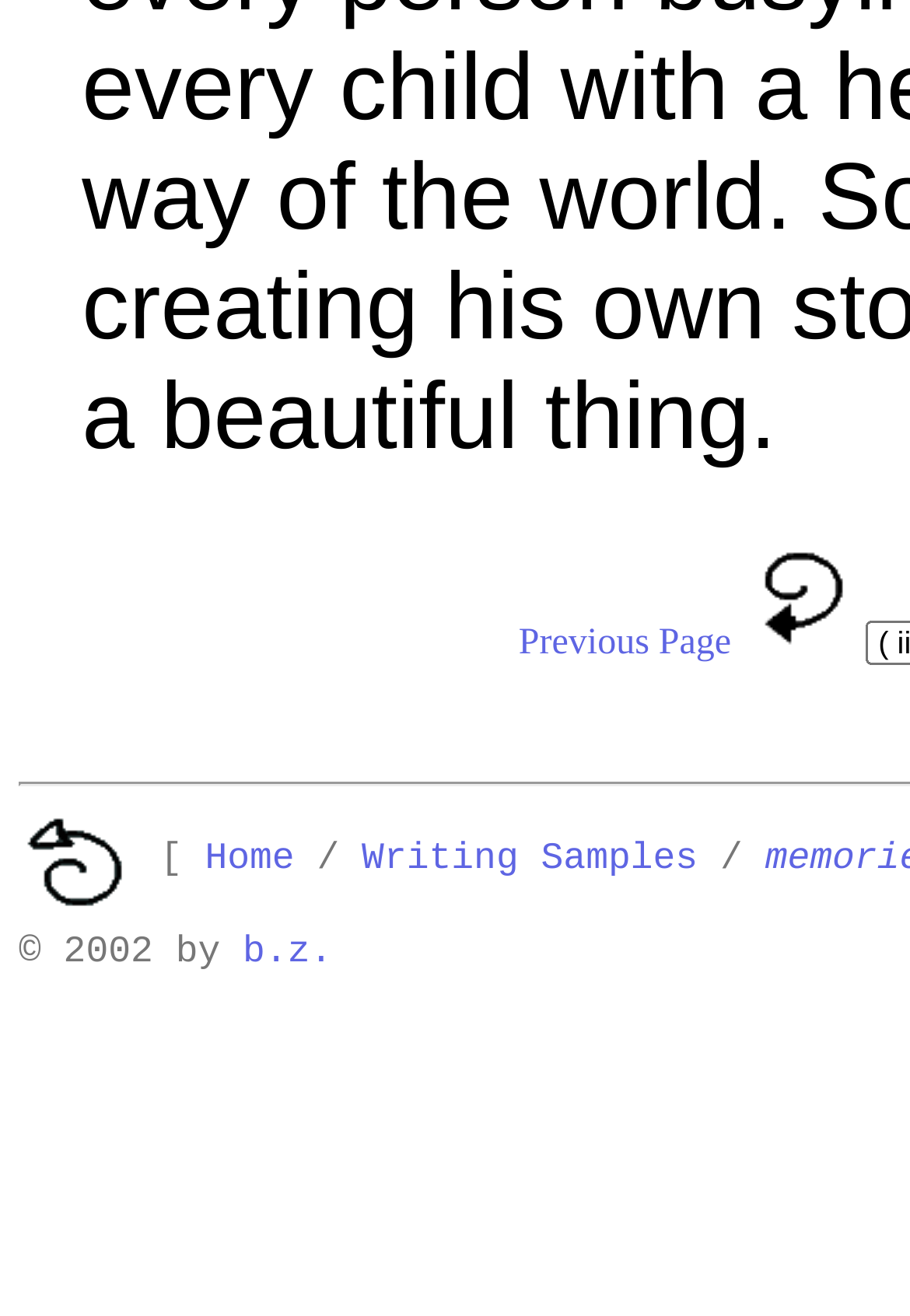Provide a short, one-word or phrase answer to the question below:
What is the position of the link 'Home' relative to the link 'Previous Page Back'?

Above